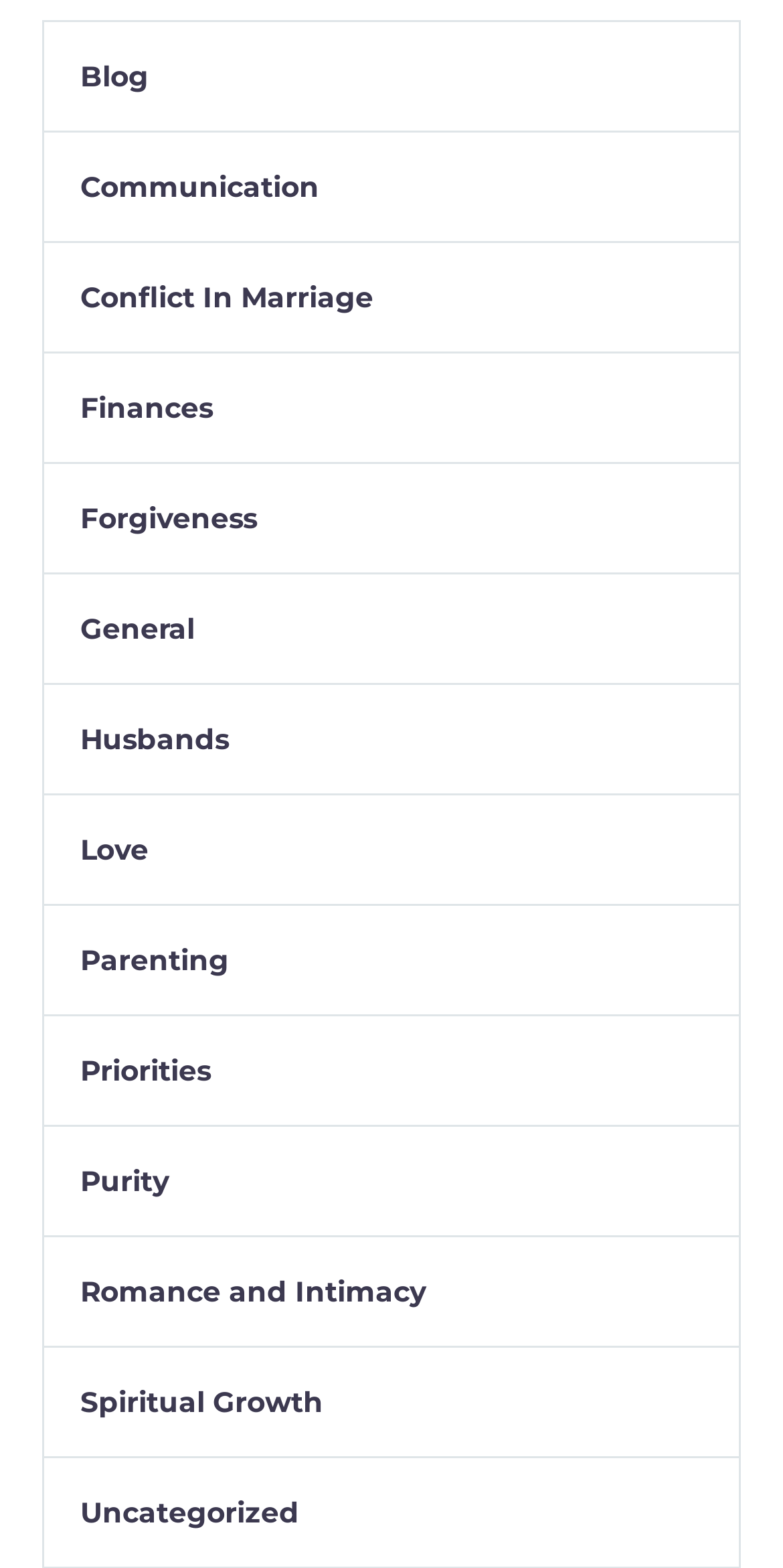Specify the bounding box coordinates of the region I need to click to perform the following instruction: "Read about 'Spiritual Growth'". The coordinates must be four float numbers in the range of 0 to 1, i.e., [left, top, right, bottom].

[0.056, 0.882, 0.413, 0.905]